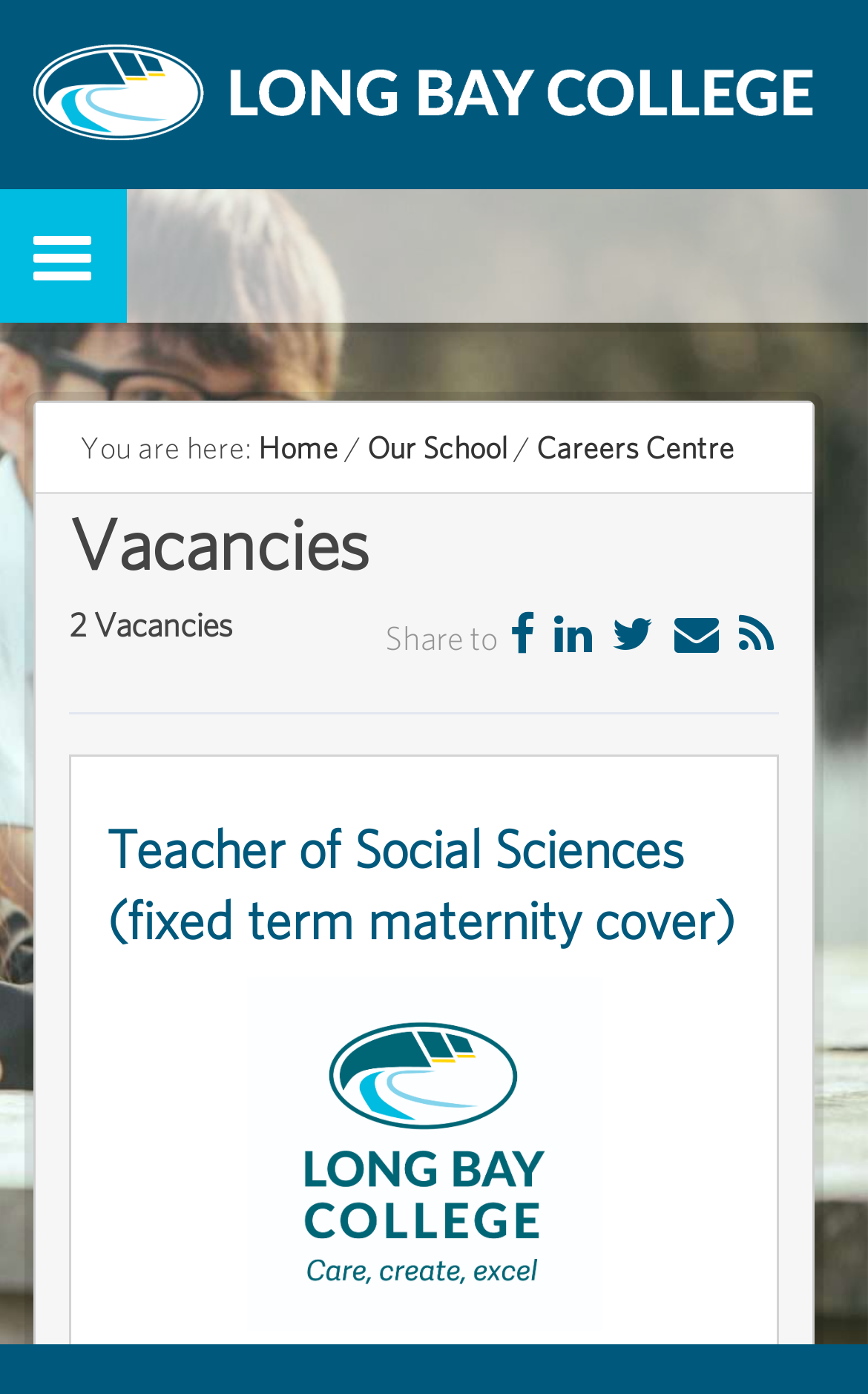Identify the bounding box for the described UI element: "Careers Centre".

[0.618, 0.307, 0.846, 0.335]